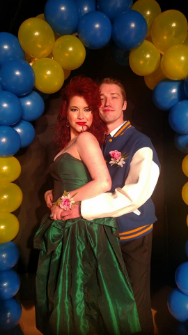Give a thorough caption for the picture.

The image captures a charming moment between a young couple posing together in a festive setting. The woman, adorned in a striking green gown, emanates elegance with her vibrant red hair styled in glamorous waves. She wears a delicate wrist corsage and radiates joy as she stands closely with her partner. 

Her partner, dressed casually in a blue varsity jacket with yellow details, appears supportive and cheerful. The background is decorated with a playful arch of blue and yellow balloons, enhancing the celebratory atmosphere. This scene is likely from a themed event or a special occasion, such as a dance or prom, emphasizing the youthful spirit and excitement of the moment. 

The image is associated with the title "Big Hair and Spiked Punch," suggesting it may be part of a theatre review or performance that highlights fun themes and memorable experiences.